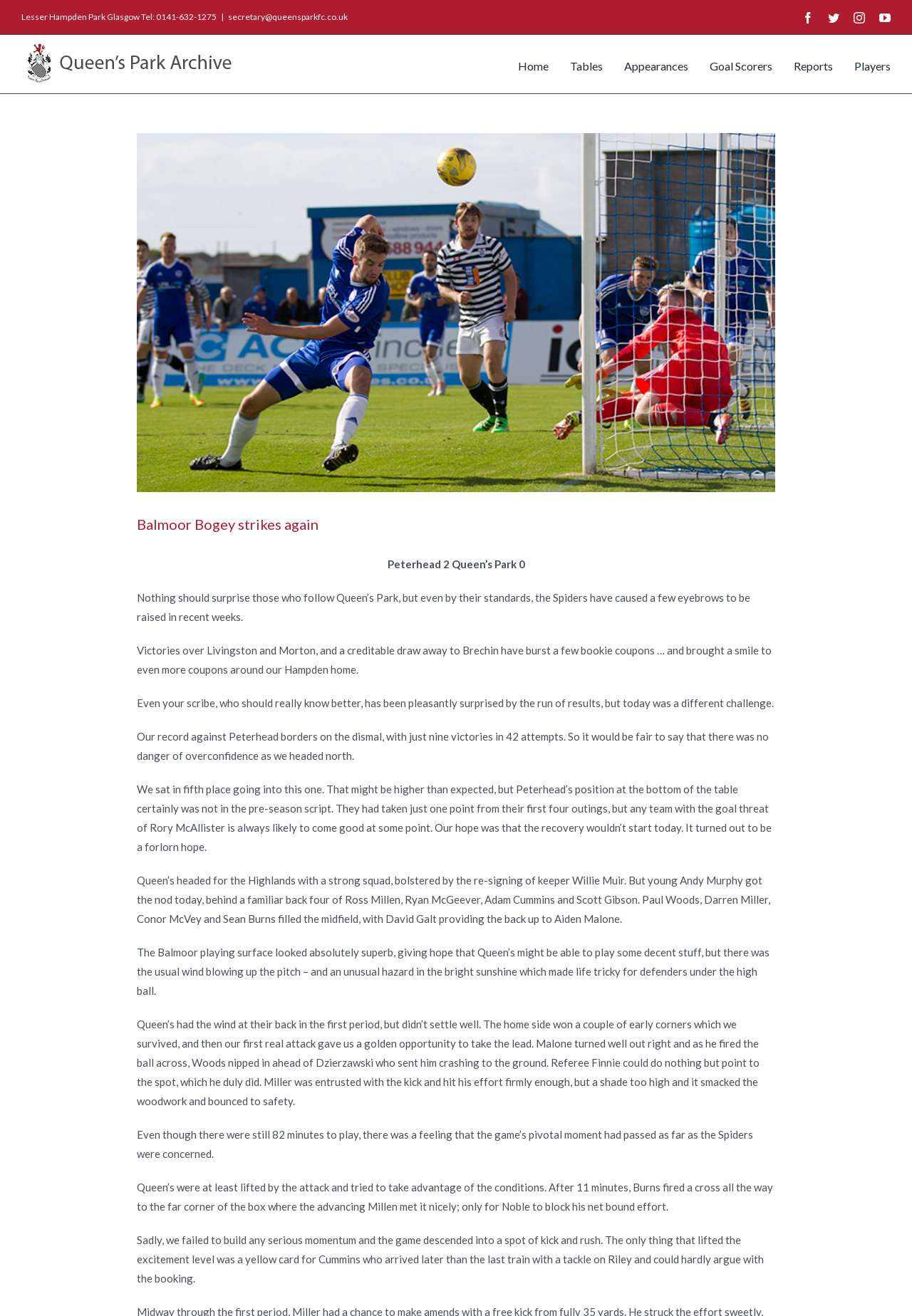Offer a detailed account of what is visible on the webpage.

The webpage is about Queen's Park Football Club, with the main content focused on a match report between Peterhead and Queen's Park. At the top of the page, there is a navigation menu with links to "Home", "Tables", "Appearances", "Goal Scorers", "Reports", and "Players". Below the navigation menu, there is a large image with a link to "peterhead_web" and a "View Larger Image" button.

The main article is divided into several paragraphs, with the title "Balmoor Bogey strikes again" at the top. The article discusses Queen's Park's recent performances, including victories over Livingston and Morton, and a draw against Brechin. It then focuses on the match against Peterhead, describing the team's lineup, the playing conditions, and the key moments of the game.

To the top left of the page, there is a section with the club's logo, contact information, and social media links. Below this section, there is a search bar with a magnifying glass icon. At the bottom of the page, there is a copyright notice and another set of social media links.

There are a total of 5 social media links on the page, including Facebook, Twitter, Instagram, and YouTube. The page also has a few images, including the club's logo and a larger image related to the match report.